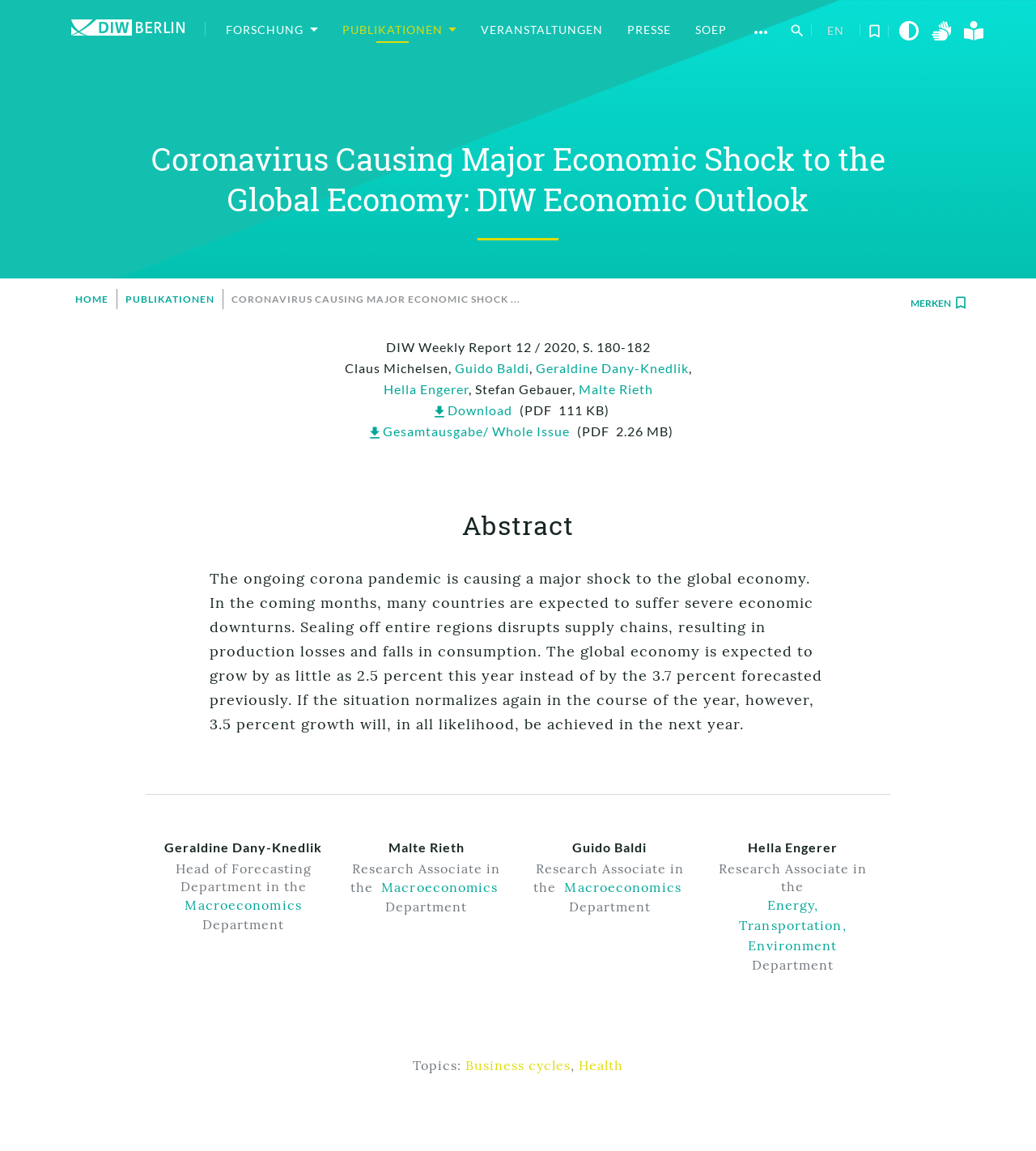Could you specify the bounding box coordinates for the clickable section to complete the following instruction: "Search for something"?

[0.756, 0.018, 0.783, 0.039]